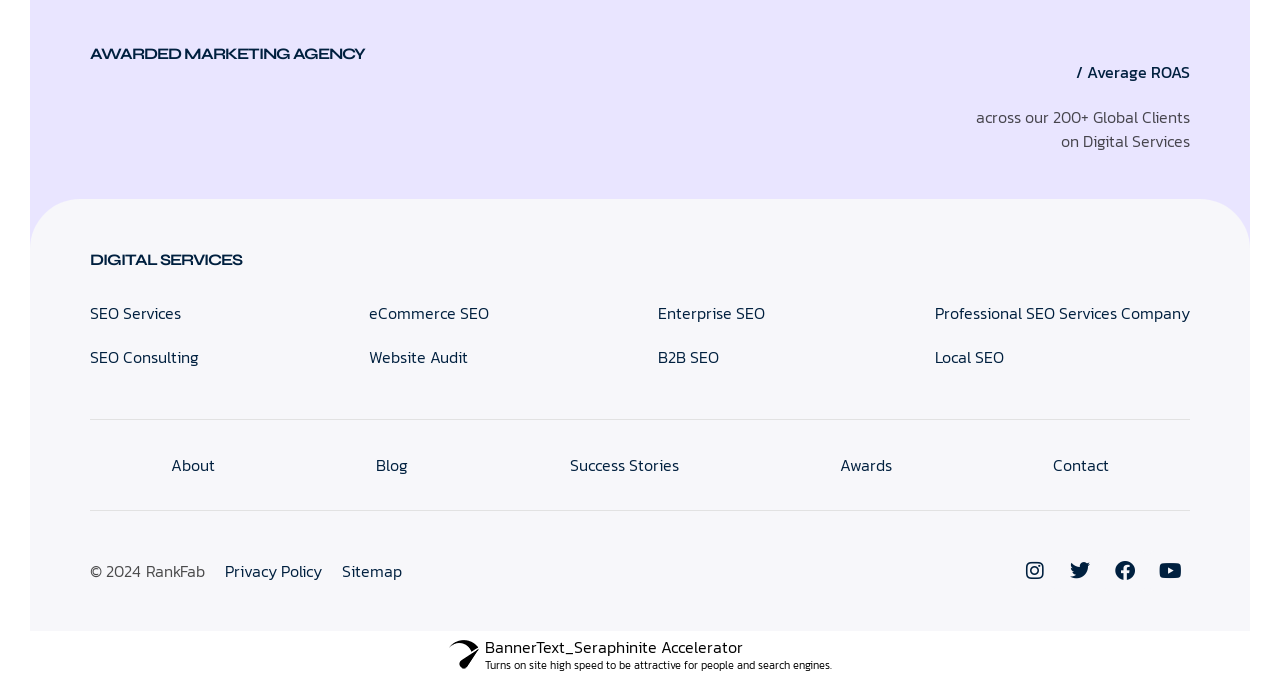Determine the bounding box coordinates of the clickable area required to perform the following instruction: "read about the company". The coordinates should be represented as four float numbers between 0 and 1: [left, top, right, bottom].

[0.07, 0.648, 0.231, 0.721]